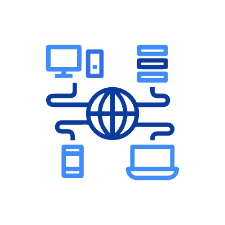Capture every detail in the image and describe it fully.

The image illustrates a network connection concept, featuring a central globe surrounded by various digital devices, including a desktop computer, laptop, server, and mobile phone. The design denotes the interconnectivity of these devices through a series of lines, symbolizing data flow and communication across platforms. This representation aligns with the "Information Technology" industry, highlighting the integral role of IT solutions in linking businesses and enhancing operational efficiency. The accompanying text emphasizes the need for comprehensive IT services tailored to meet the specific demands of diverse sectors, including software development, cybersecurity, and network management.